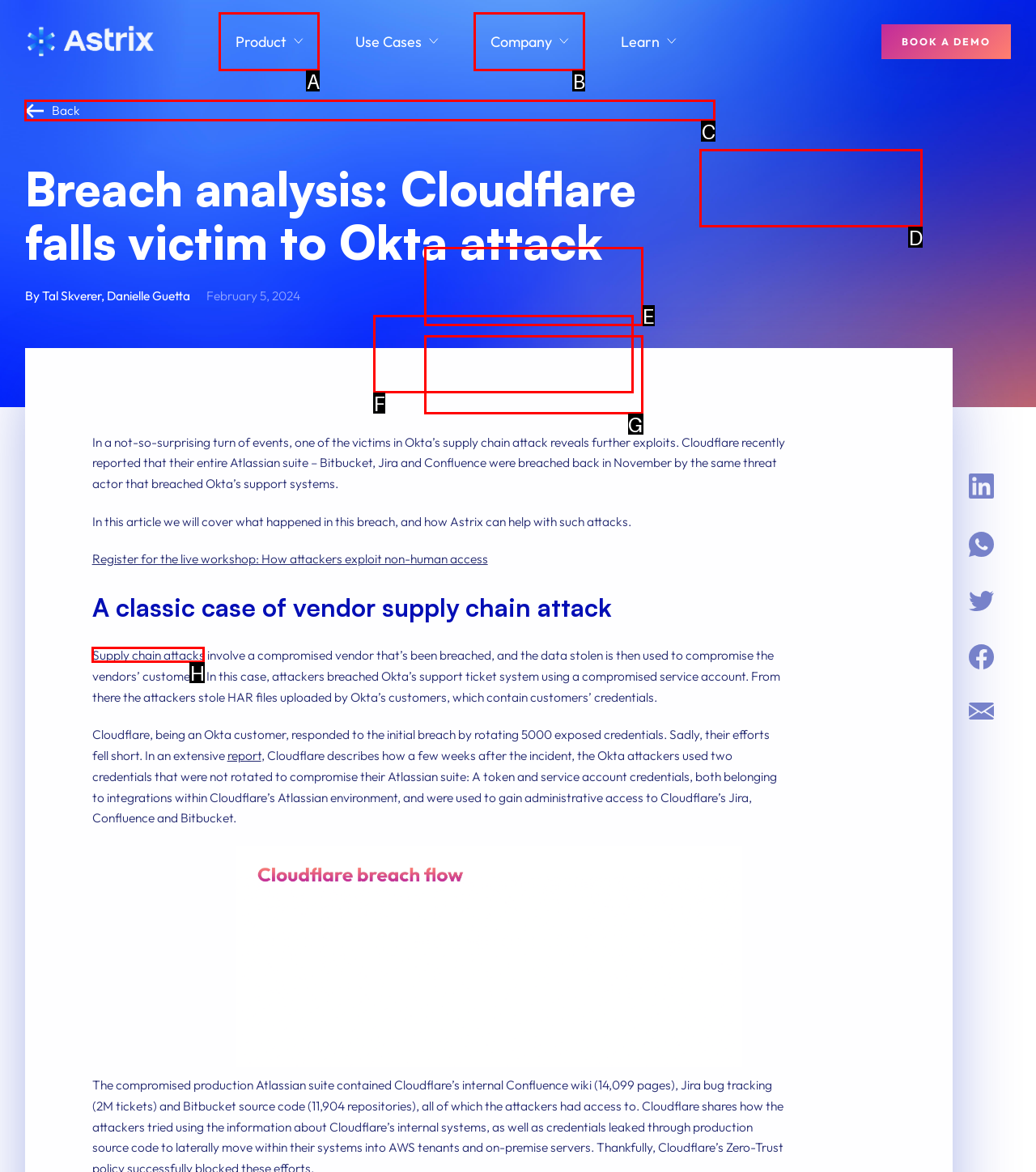Determine which option aligns with the description: Company. Provide the letter of the chosen option directly.

B